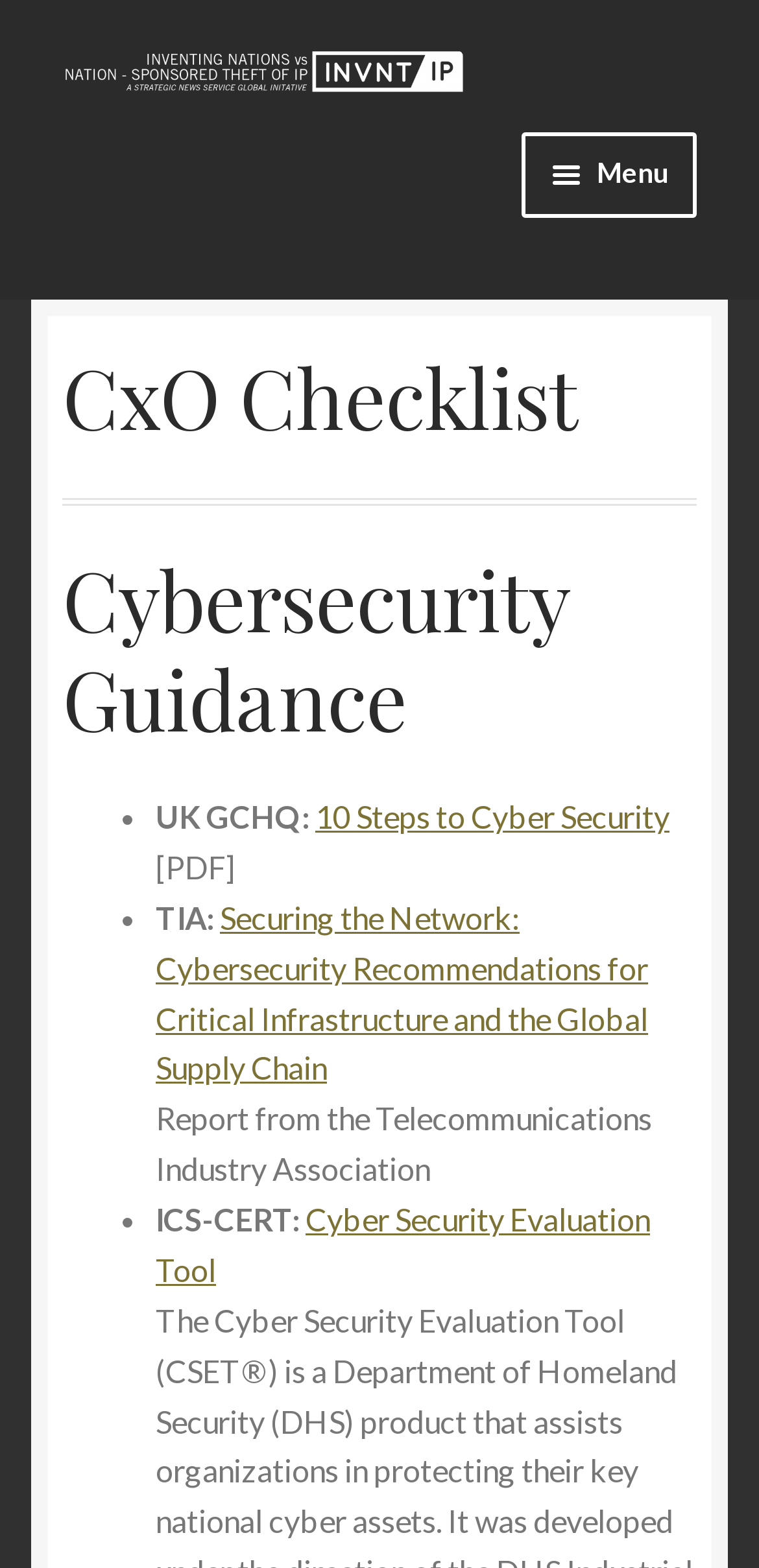Identify the bounding box for the element characterized by the following description: "Nation-Sponsored Theft of IP".

[0.082, 0.205, 0.918, 0.272]